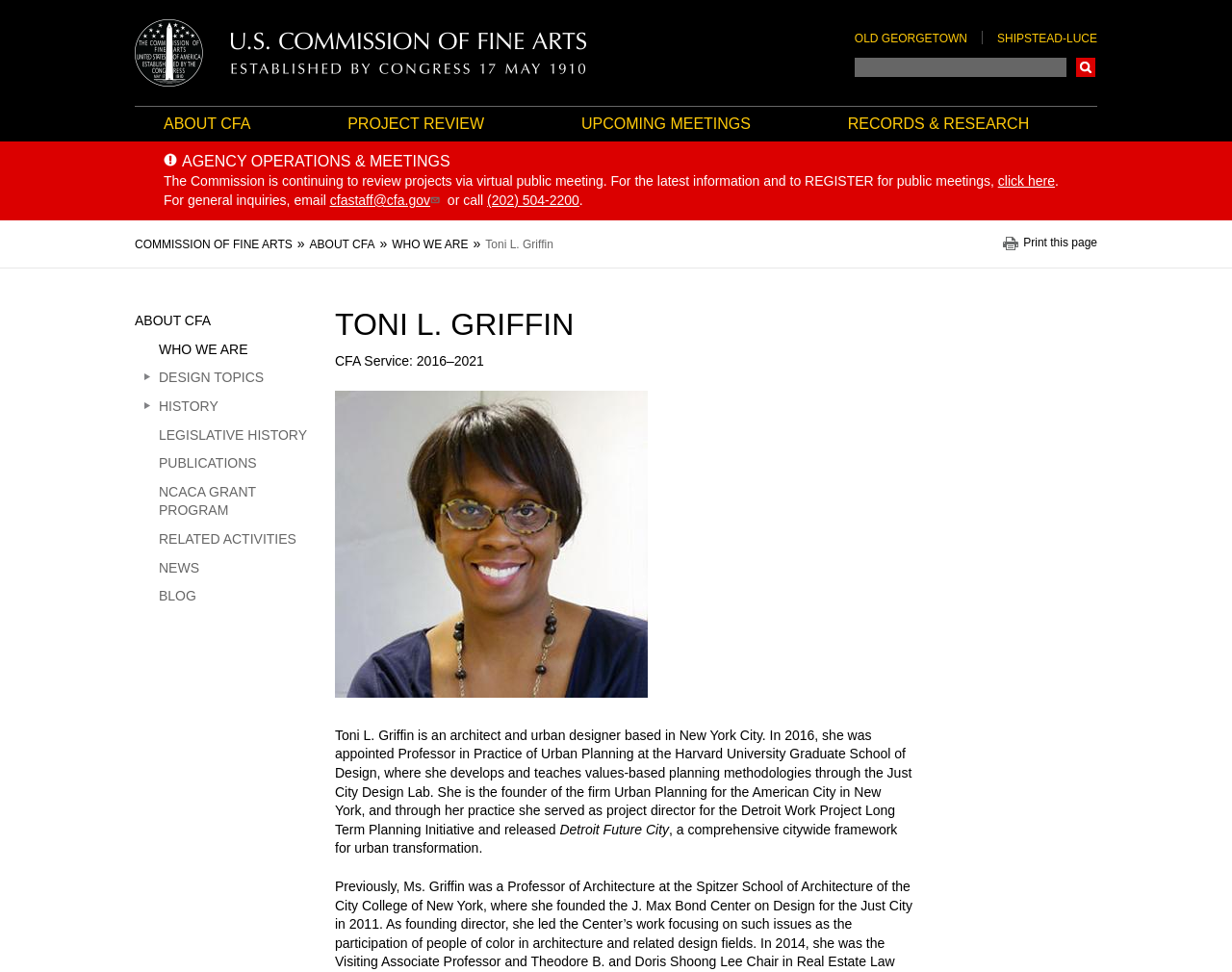Determine the bounding box coordinates for the element that should be clicked to follow this instruction: "Click the INFORMATION link". The coordinates should be given as four float numbers between 0 and 1, in the format [left, top, right, bottom].

None